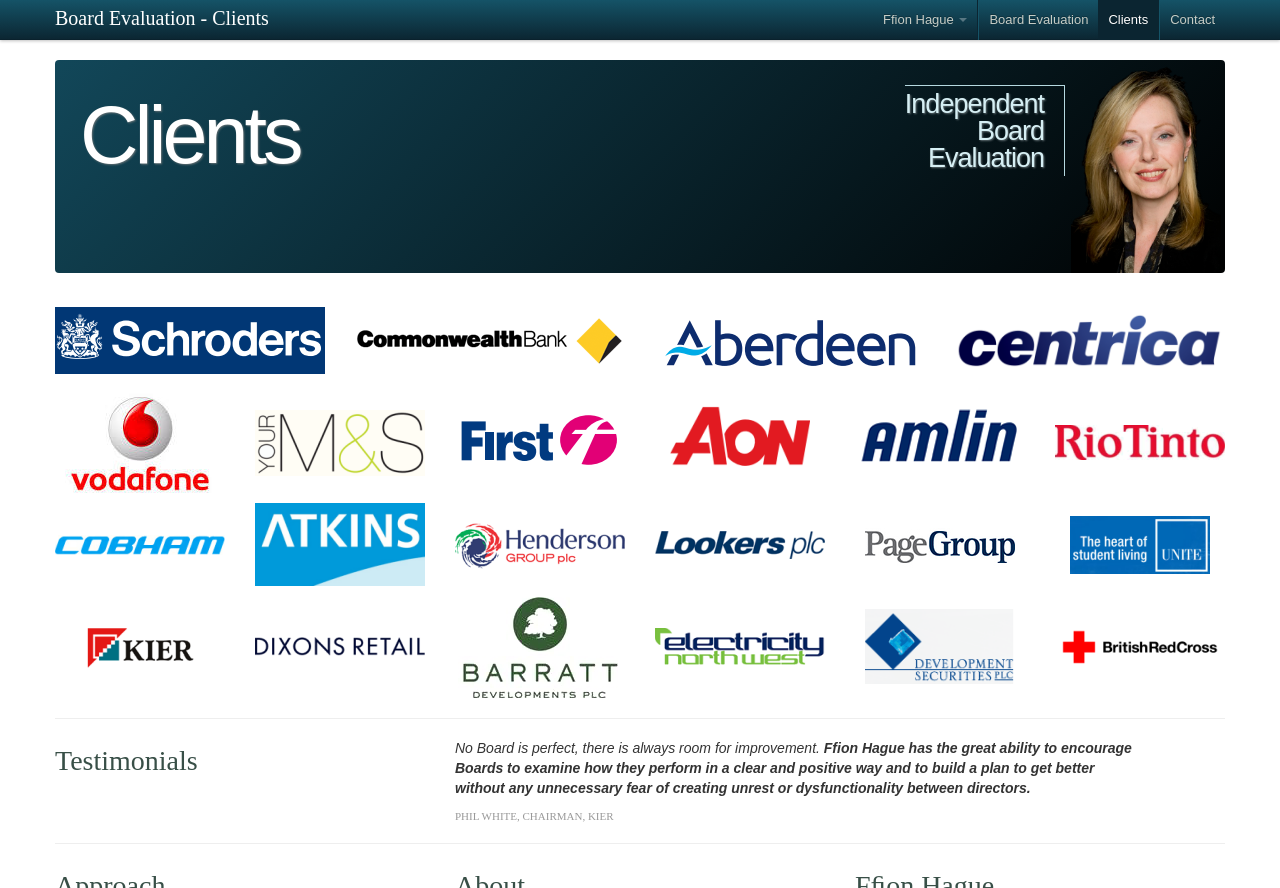What is the purpose of the image on the webpage?
Look at the screenshot and respond with a single word or phrase.

Decoration or illustration